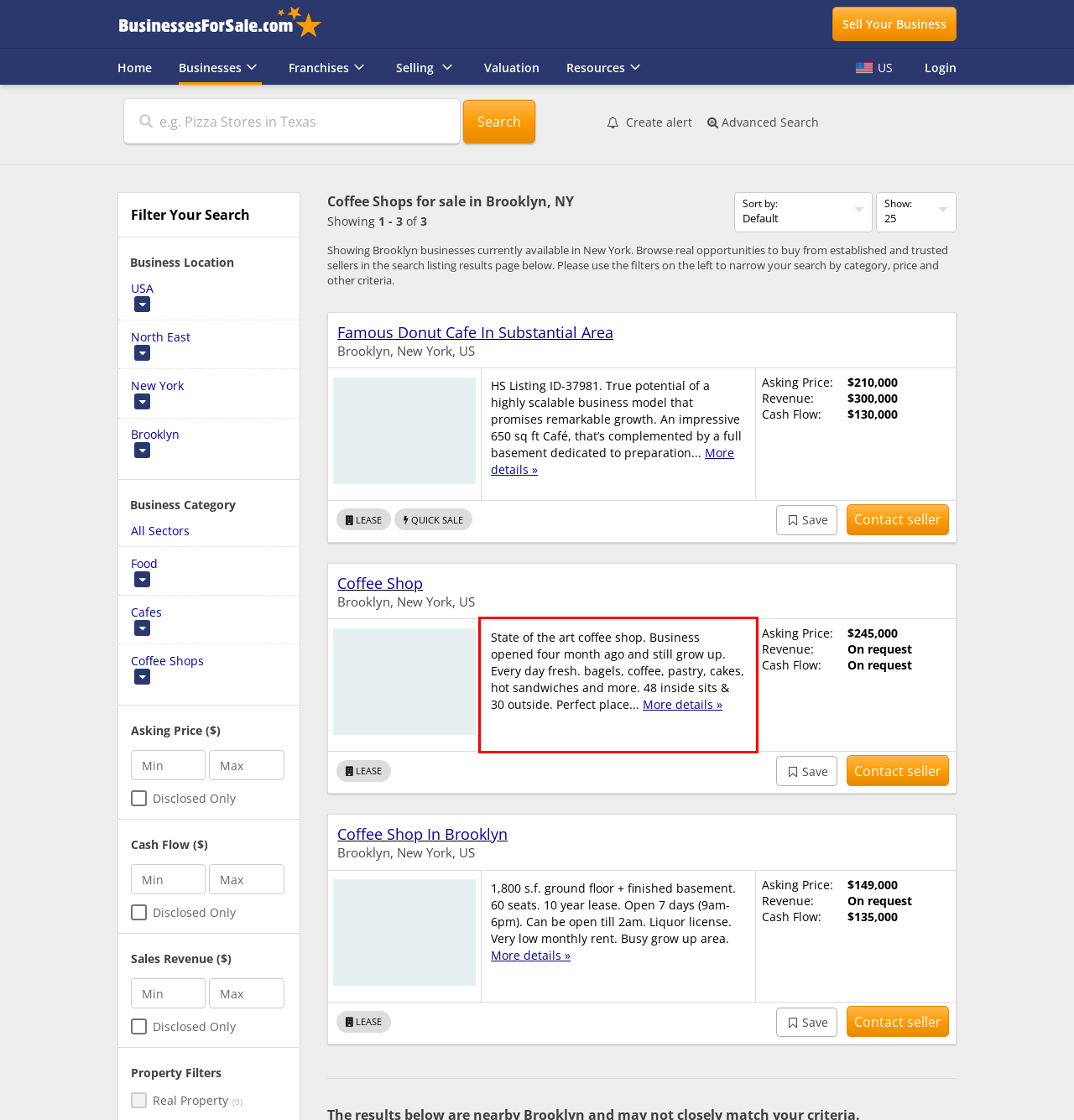Please look at the webpage screenshot and extract the text enclosed by the red bounding box.

State of the art coffee shop. Business opened four month ago and still grow up. Every day fresh. bagels, coffee, pastry, cakes, hot sandwiches and more. 48 inside sits & 30 outside. Perfect place... More details »